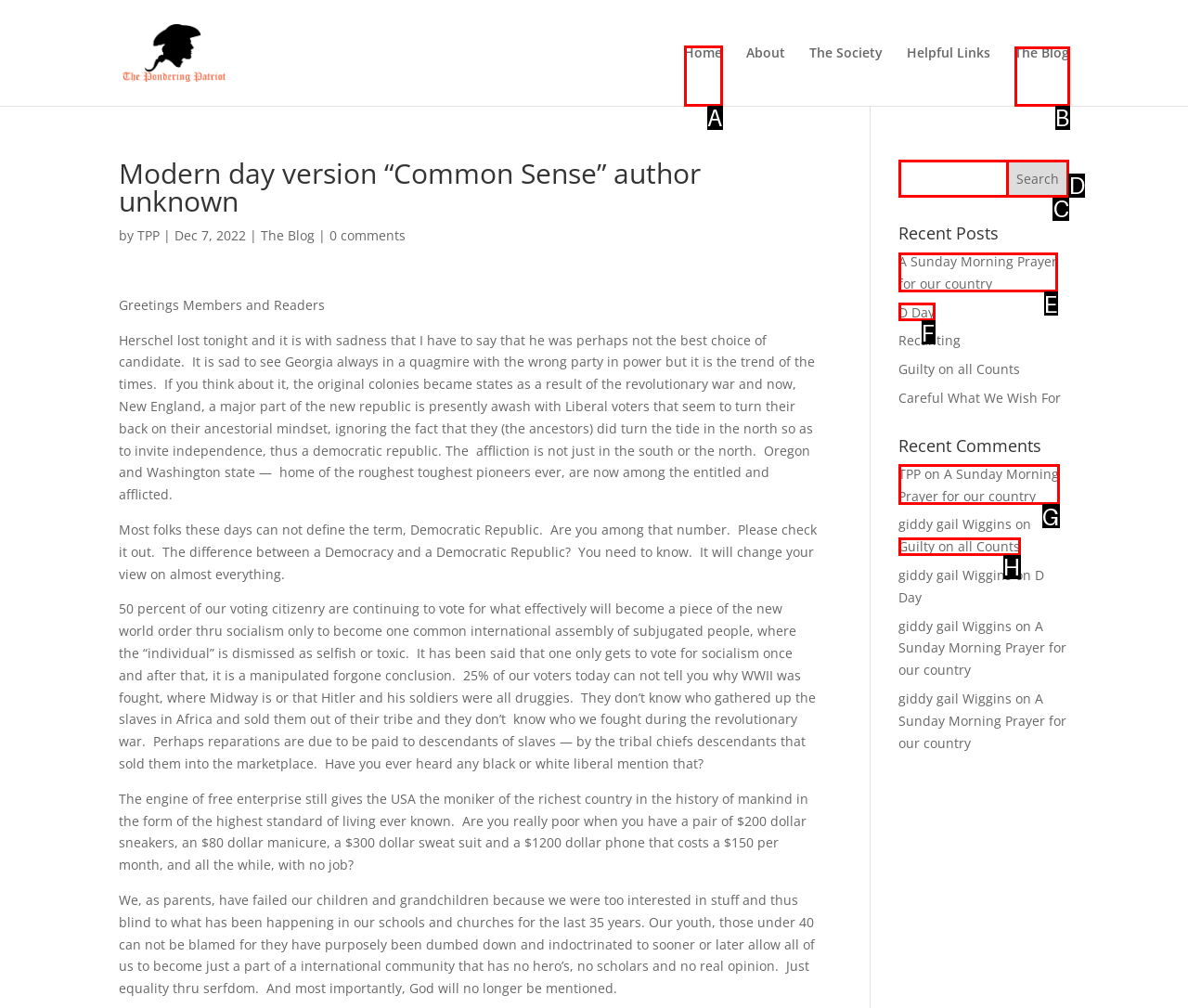For the instruction: Click on the 'Home' link, which HTML element should be clicked?
Respond with the letter of the appropriate option from the choices given.

A